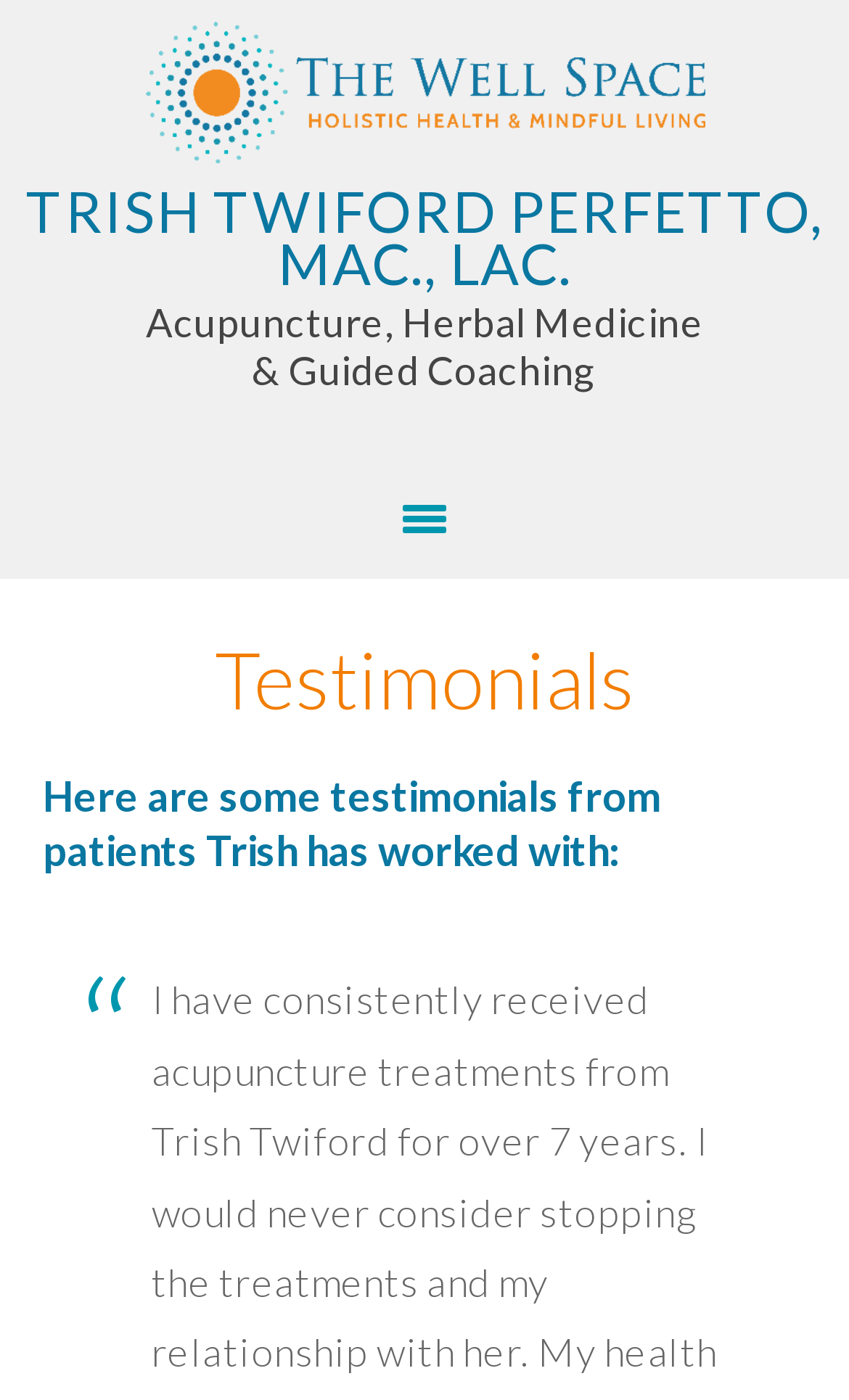What is the purpose of the links 'Skip to primary navigation' and 'Skip to content'?
Based on the image, provide your answer in one word or phrase.

Accessibility